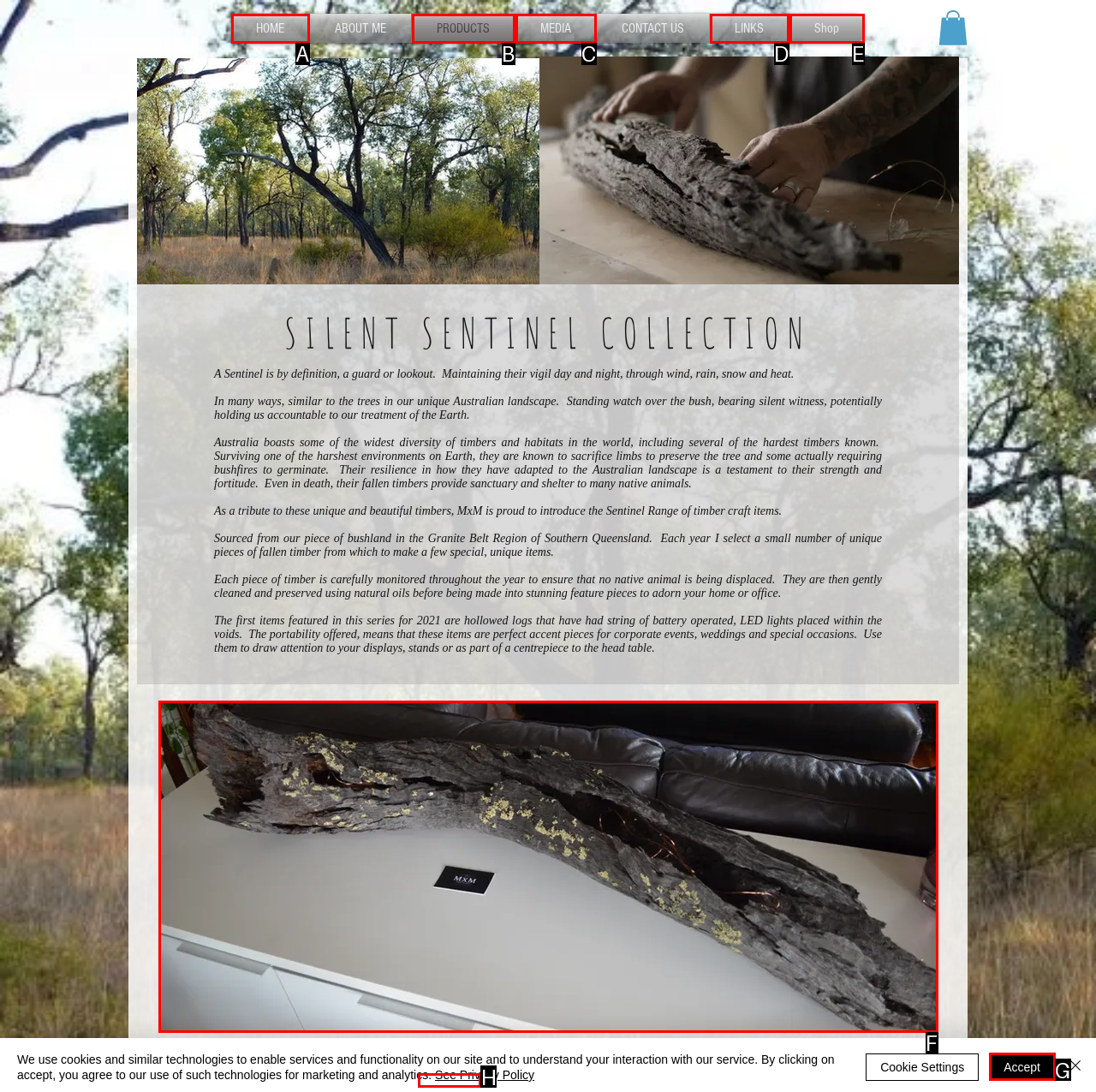Determine which HTML element I should select to execute the task: Contact Us
Reply with the corresponding option's letter from the given choices directly.

H